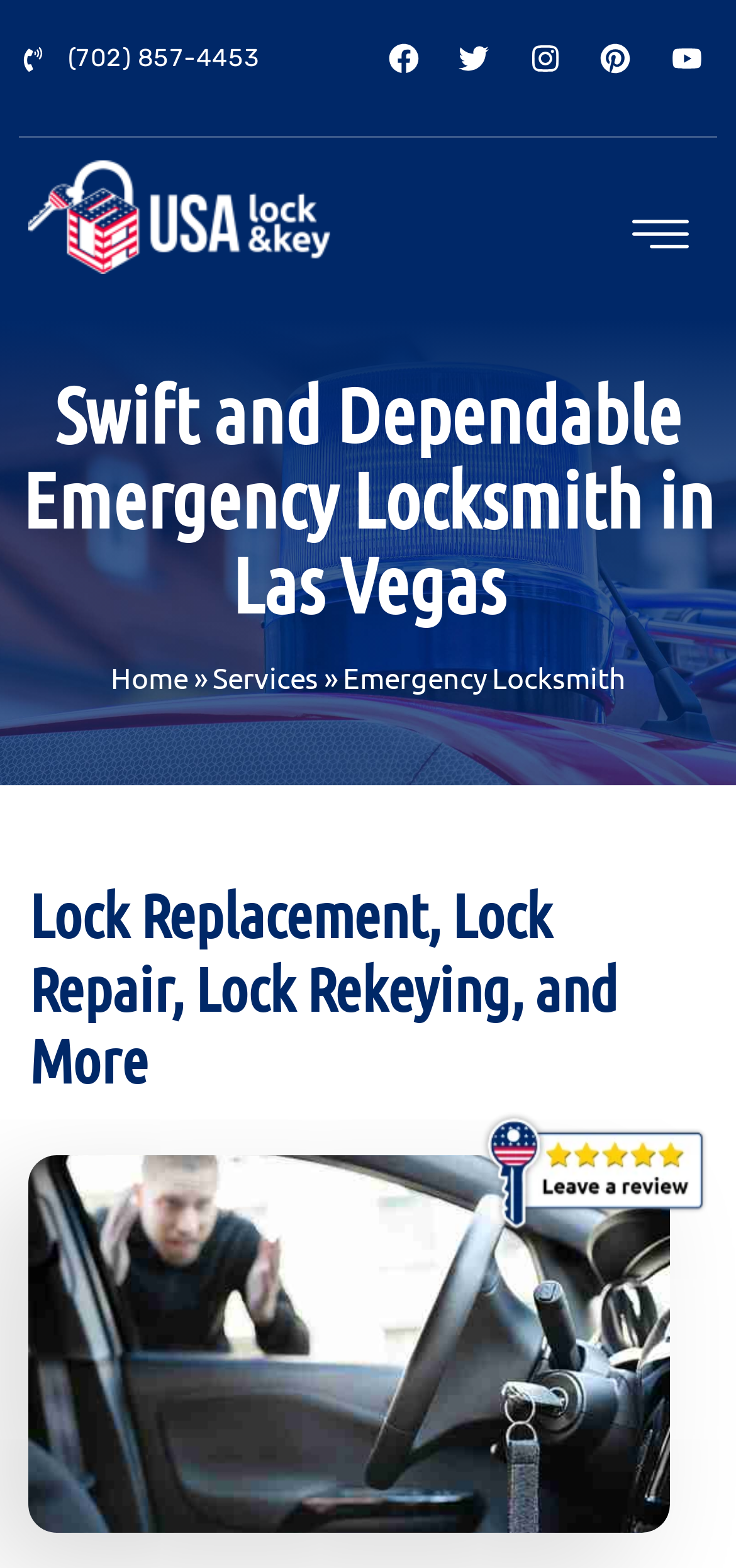Please give a succinct answer using a single word or phrase:
How many Facebook page links are there on the webpage?

5